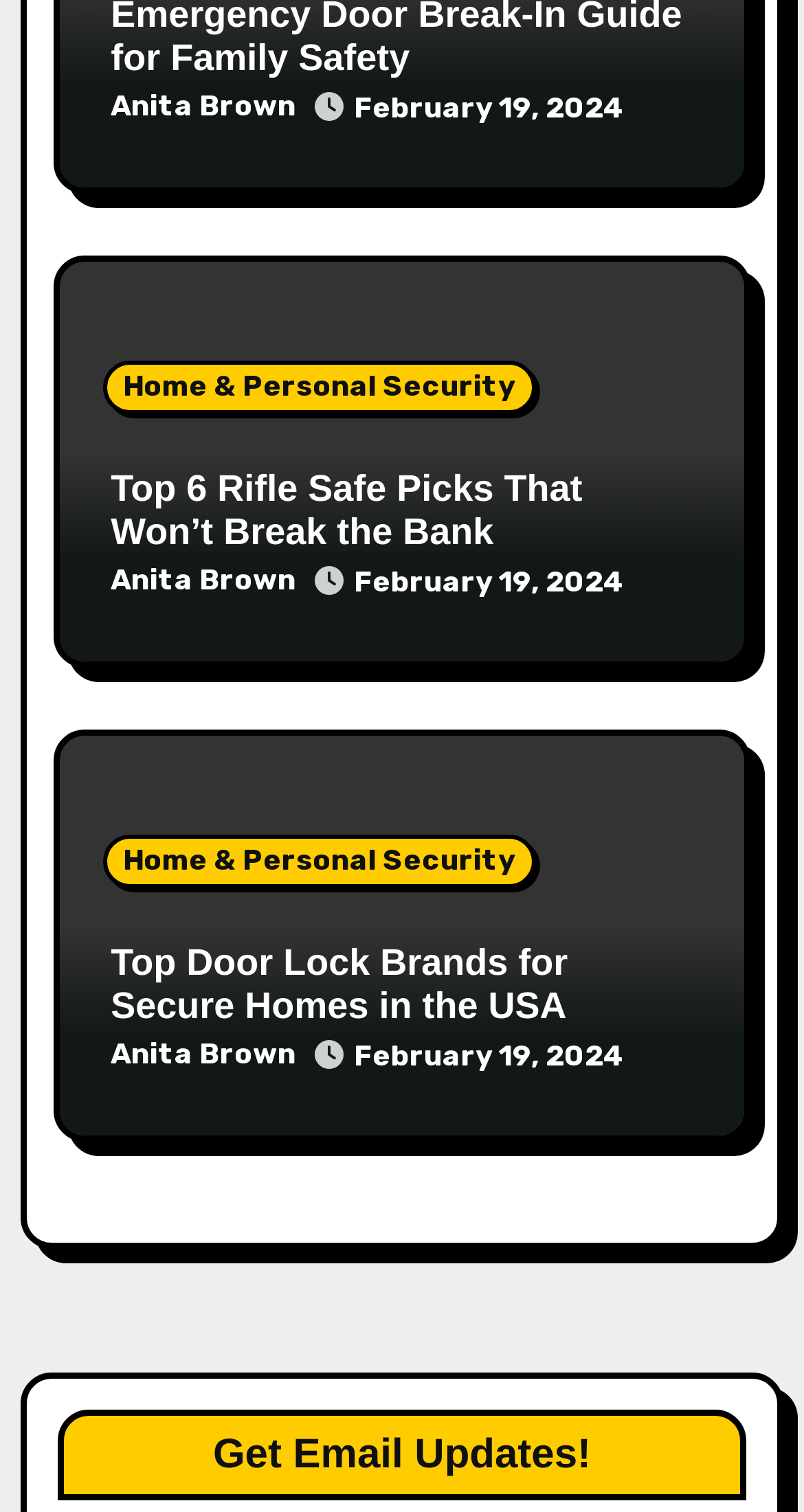What is the date of publication?
Based on the image, please offer an in-depth response to the question.

The date of publication is mentioned multiple times on the webpage, specifically in the links with IDs 924, 929, and 934. The text 'February 19, 2024' is present in these links, indicating that it is the date of publication.